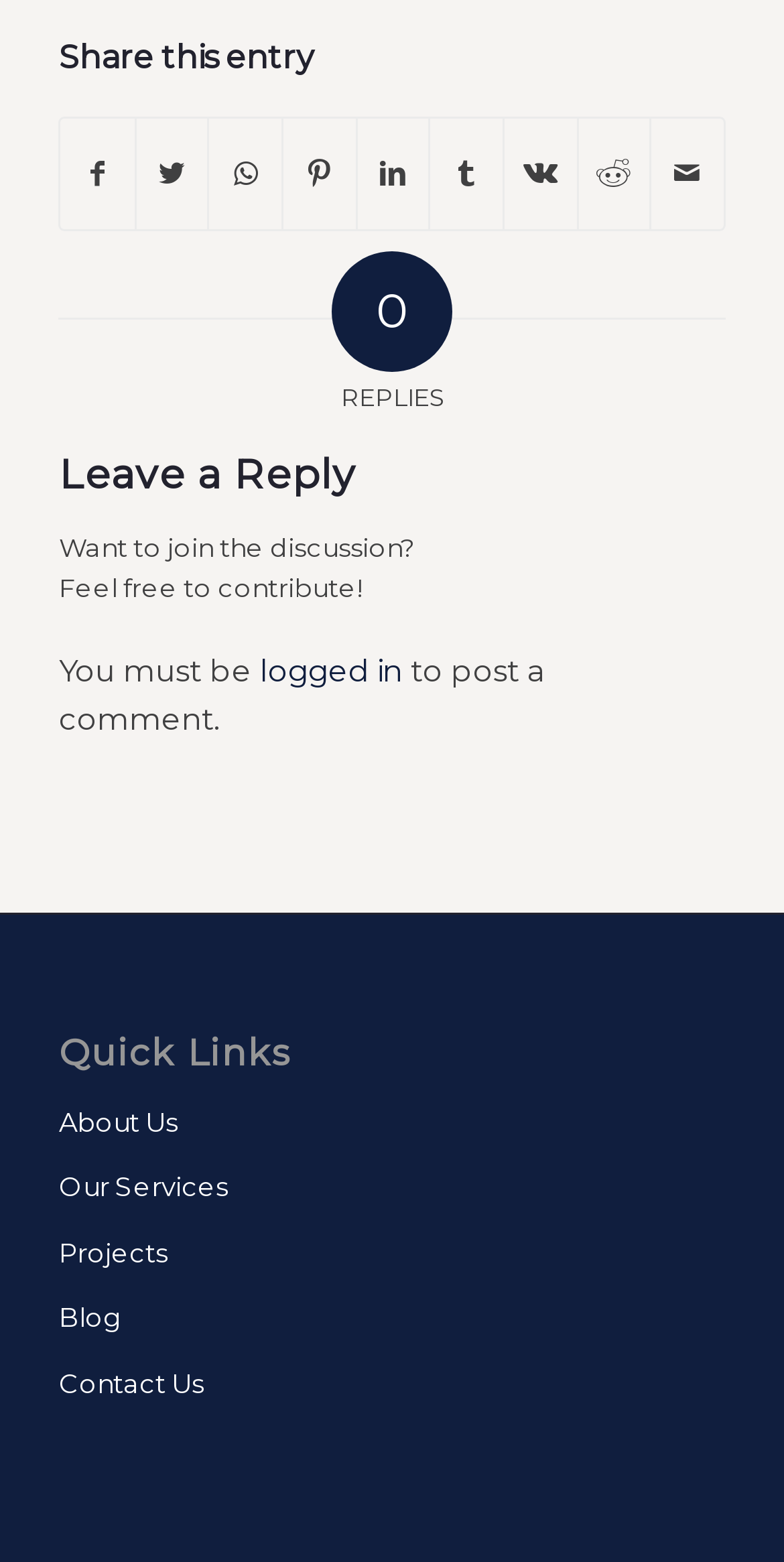Predict the bounding box of the UI element based on the description: "Blog". The coordinates should be four float numbers between 0 and 1, formatted as [left, top, right, bottom].

[0.075, 0.824, 0.925, 0.866]